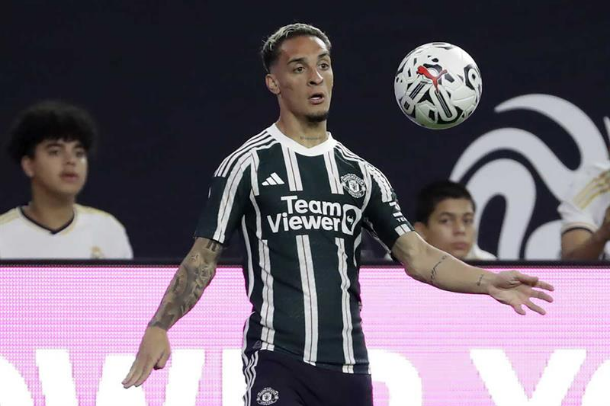Examine the image and give a thorough answer to the following question:
Where was the friendly match held?

The caption states that the friendly match was held in Houston, which is the location where the image was captured.